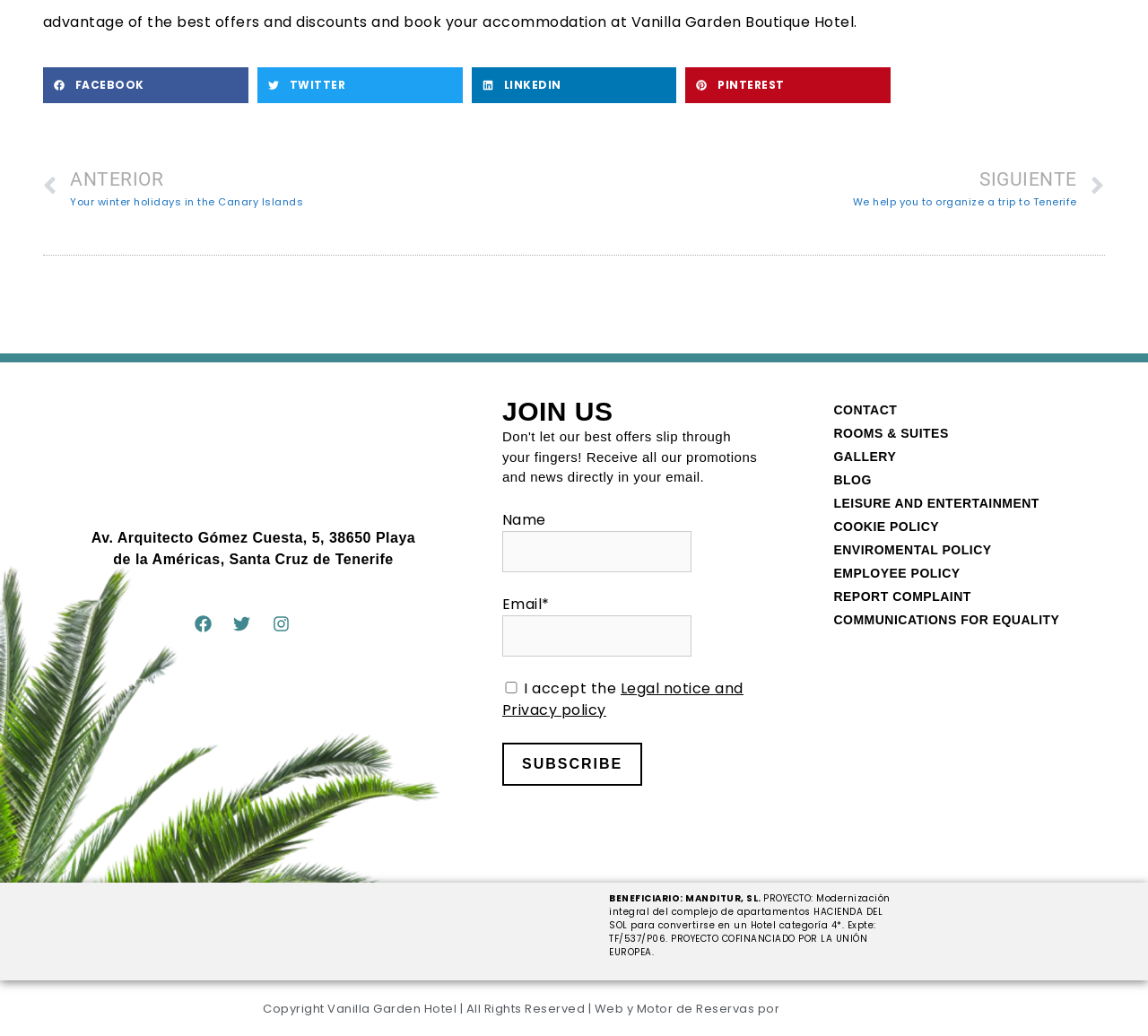Locate the bounding box coordinates of the clickable region to complete the following instruction: "Share on facebook."

[0.037, 0.065, 0.216, 0.1]